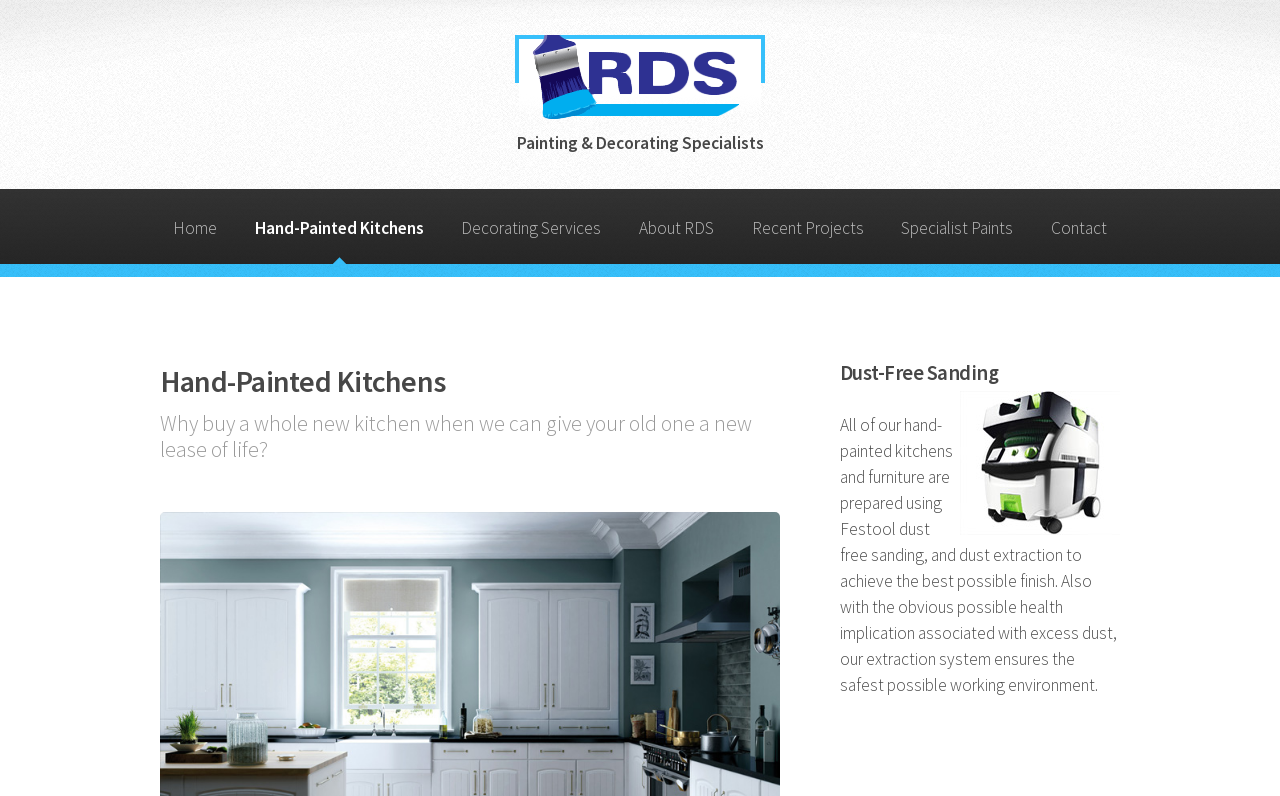What service does the company offer?
Refer to the screenshot and deliver a thorough answer to the question presented.

I found this service by looking at the link elements in the navigation menu. One of the links says 'Hand-Painted Kitchens', which suggests that this is a service offered by the company.